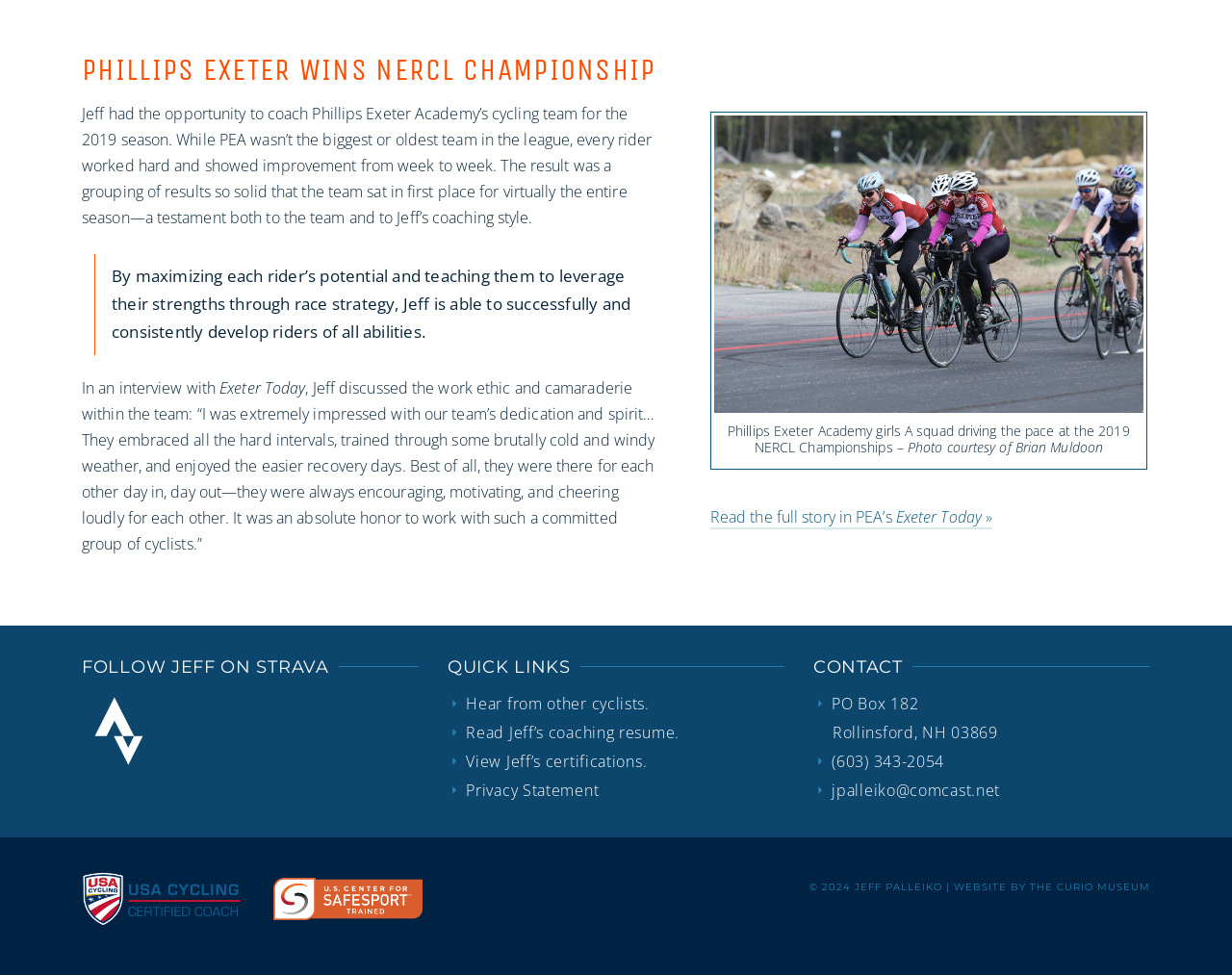Specify the bounding box coordinates of the element's area that should be clicked to execute the given instruction: "View Jeff’s certifications". The coordinates should be four float numbers between 0 and 1, i.e., [left, top, right, bottom].

[0.378, 0.77, 0.522, 0.791]